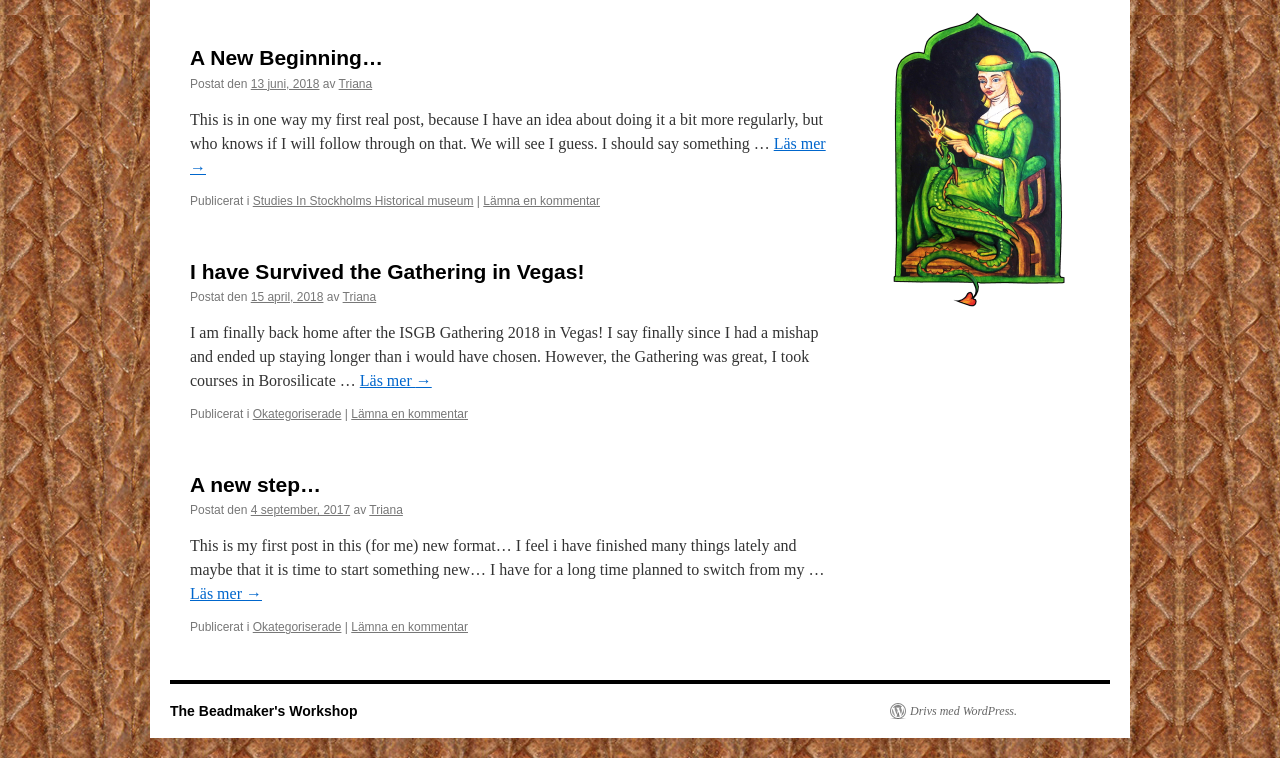Locate the UI element that matches the description Okategoriserade in the webpage screenshot. Return the bounding box coordinates in the format (top-left x, top-left y, bottom-right x, bottom-right y), with values ranging from 0 to 1.

[0.197, 0.537, 0.267, 0.555]